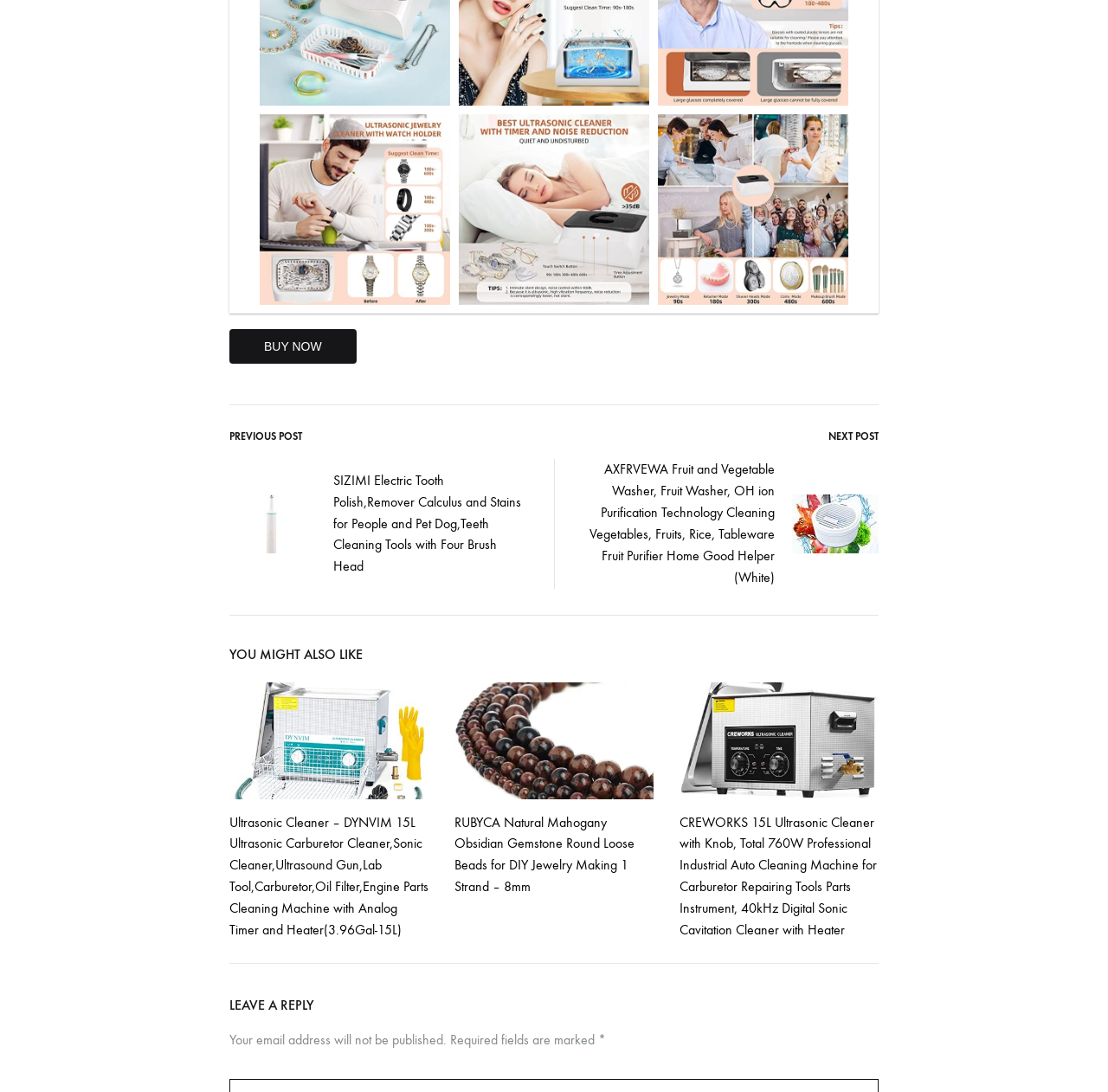Provide a brief response to the question below using a single word or phrase: 
What is the topic of the webpage?

Product reviews or recommendations